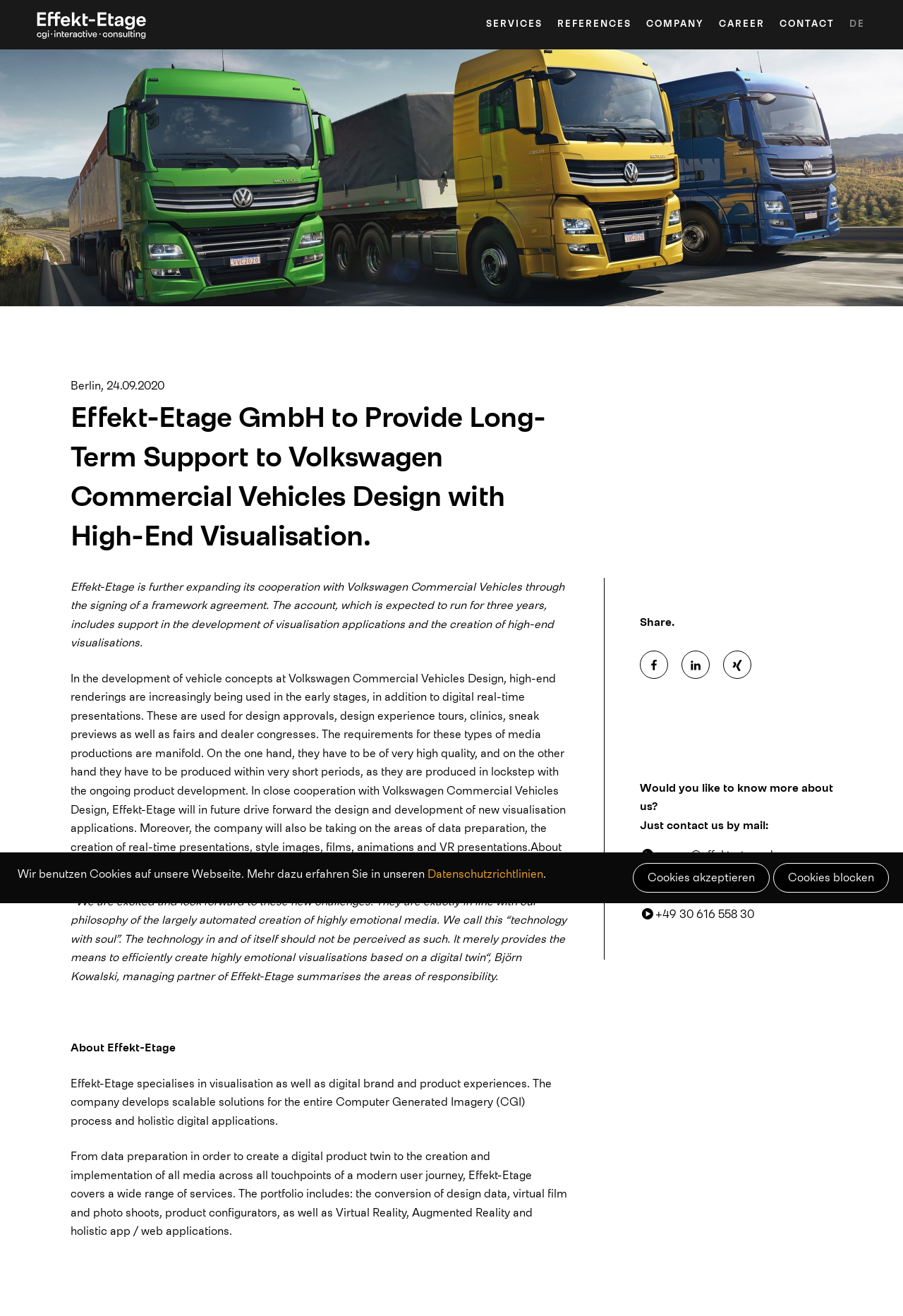Identify the bounding box coordinates for the element you need to click to achieve the following task: "go to career". Provide the bounding box coordinates as four float numbers between 0 and 1, in the form [left, top, right, bottom].

[0.796, 0.012, 0.847, 0.026]